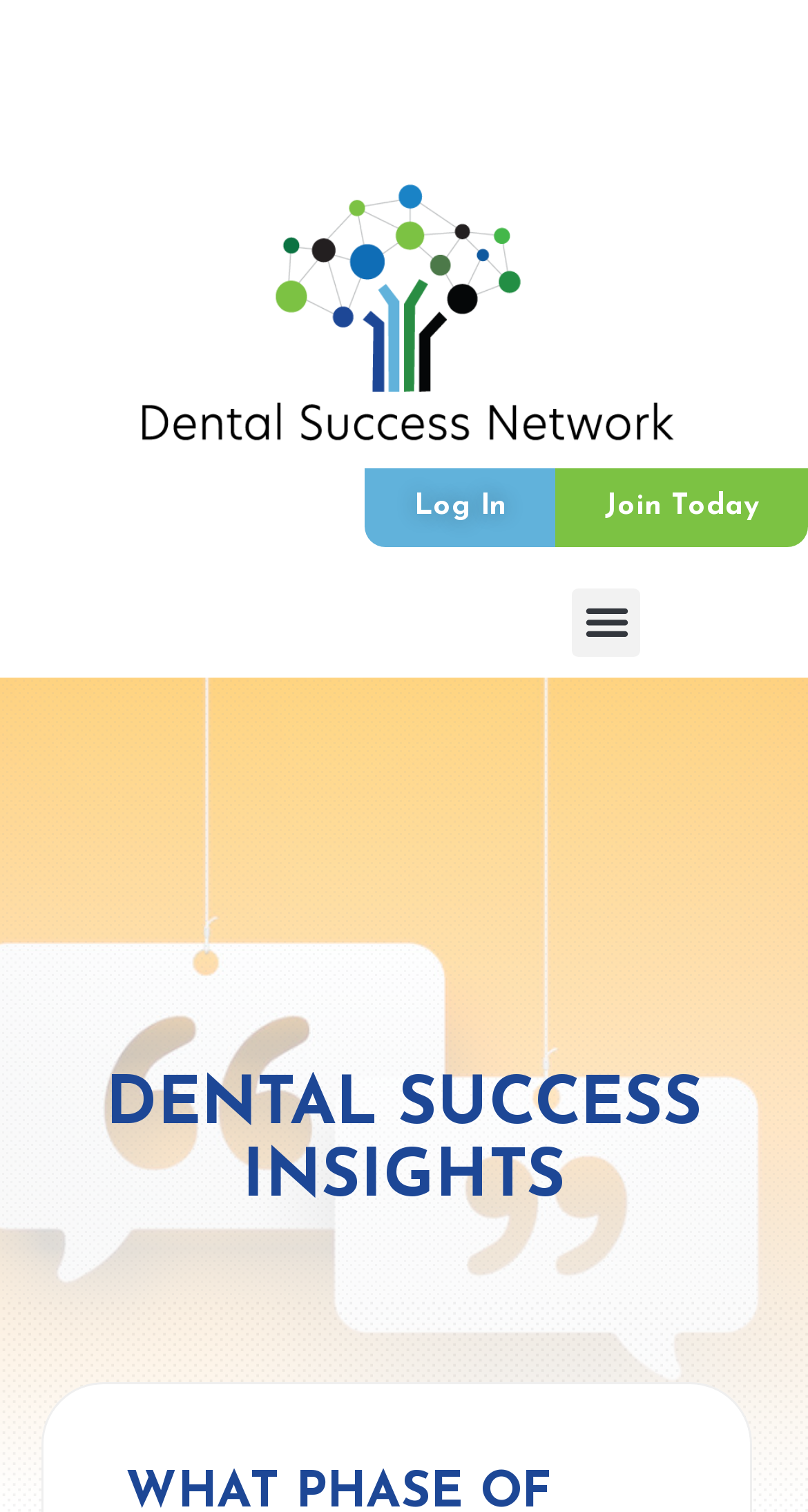Given the element description: "alt="PRESSREELS"", predict the bounding box coordinates of the UI element it refers to, using four float numbers between 0 and 1, i.e., [left, top, right, bottom].

None